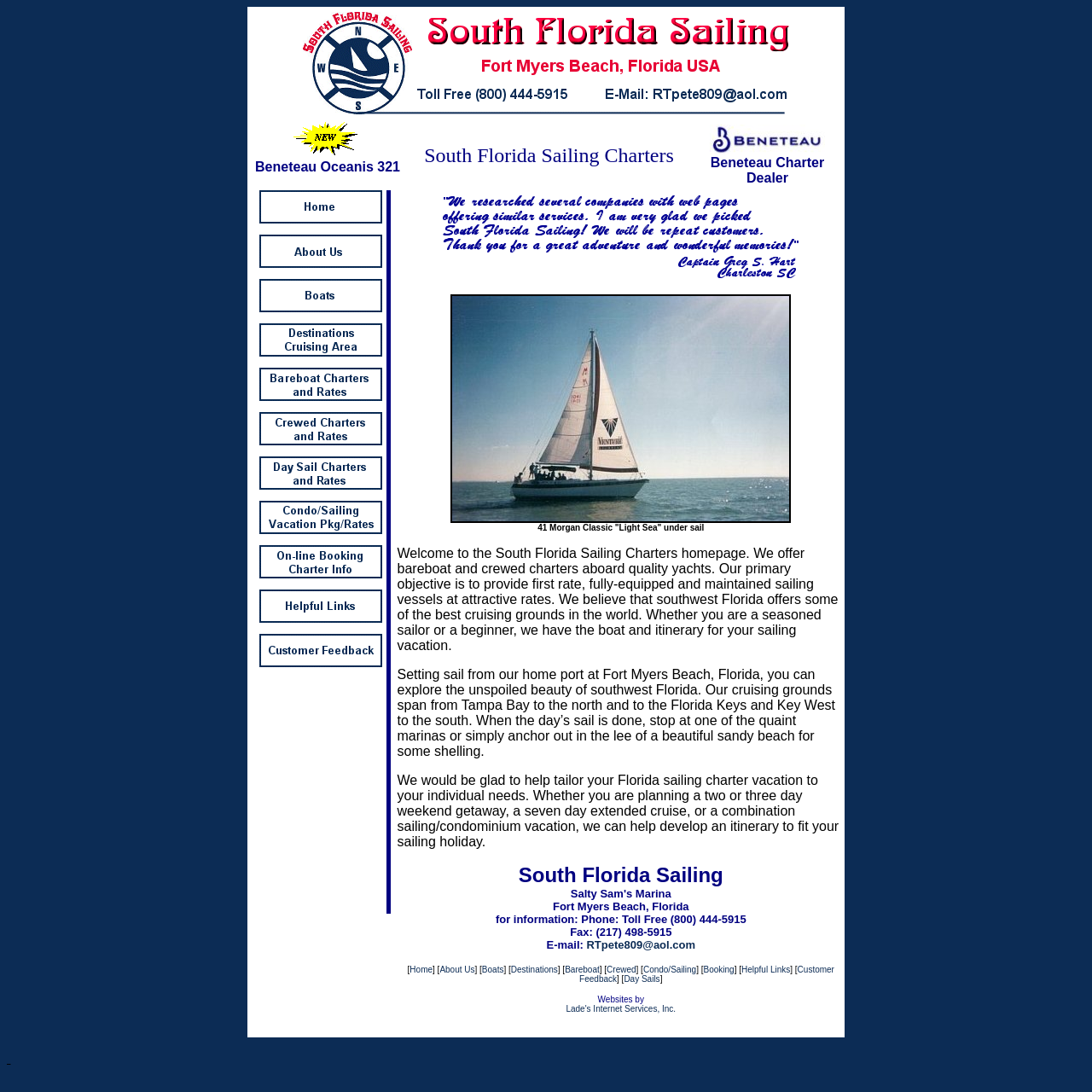Use a single word or phrase to respond to the question:
Where is the home port of South Florida Sailing Charters located?

Fort Myers Beach, Florida